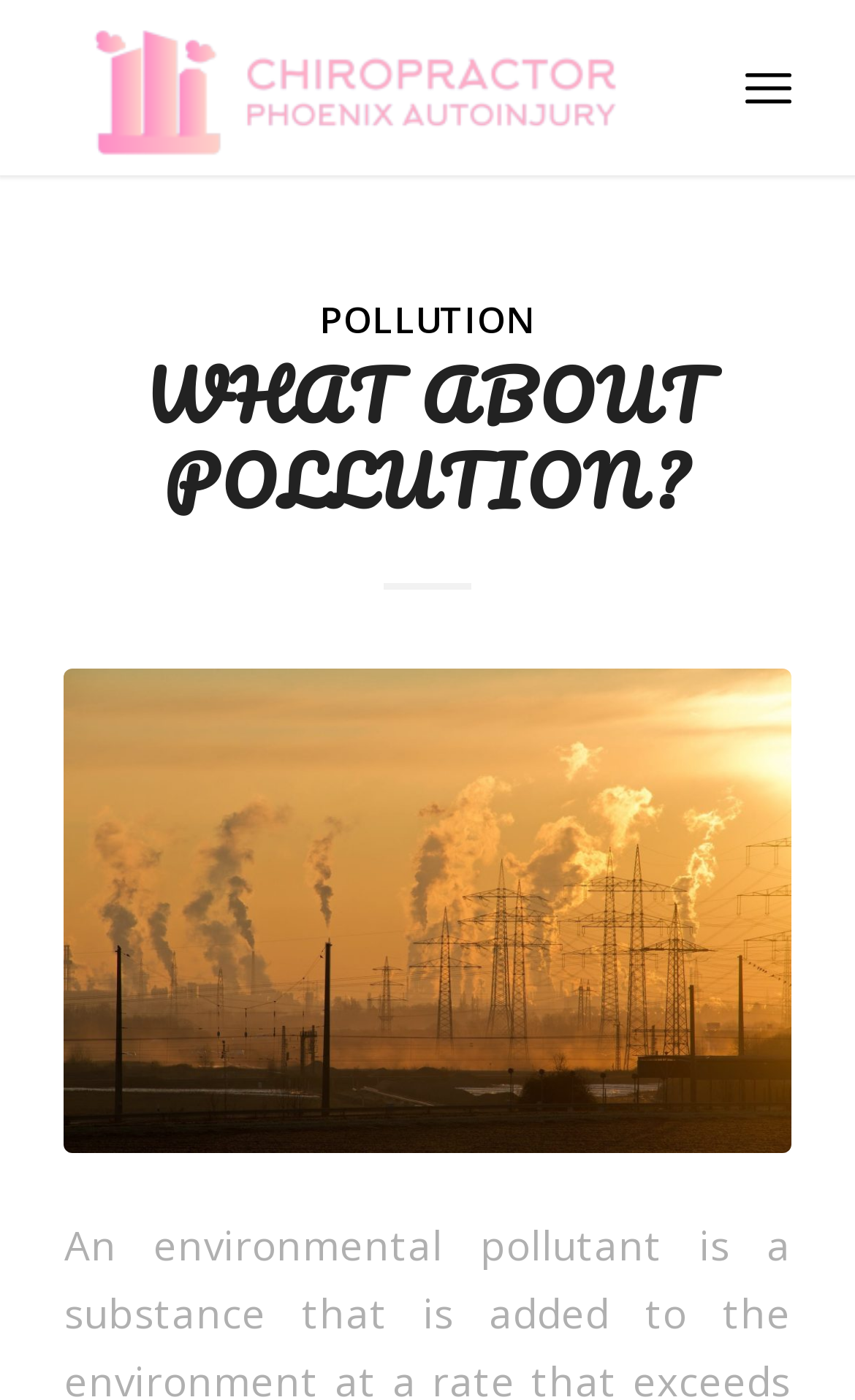Write an extensive caption that covers every aspect of the webpage.

The webpage is about chiropractor services in Phoenix, with a focus on auto injury and pollution. At the top left, there is a logo image with the text "Chiropractor Phoenix Autoinjury" which is also a clickable link. 

On the top right, there is a "Menu" link. Below the logo, there is a header section that spans the entire width of the page. Within this section, there are two links: "POLLUTION" and "WHAT ABOUT POLLUTION?". The latter is also a heading that summarizes the main topic of the webpage. 

Below the header section, there is a large image that occupies most of the page's width, with a caption "pexels-photo-221012". This image likely relates to pollution or environmental issues. Overall, the webpage appears to be a chiropractor's website that discusses the impact of pollution on health and wellness.